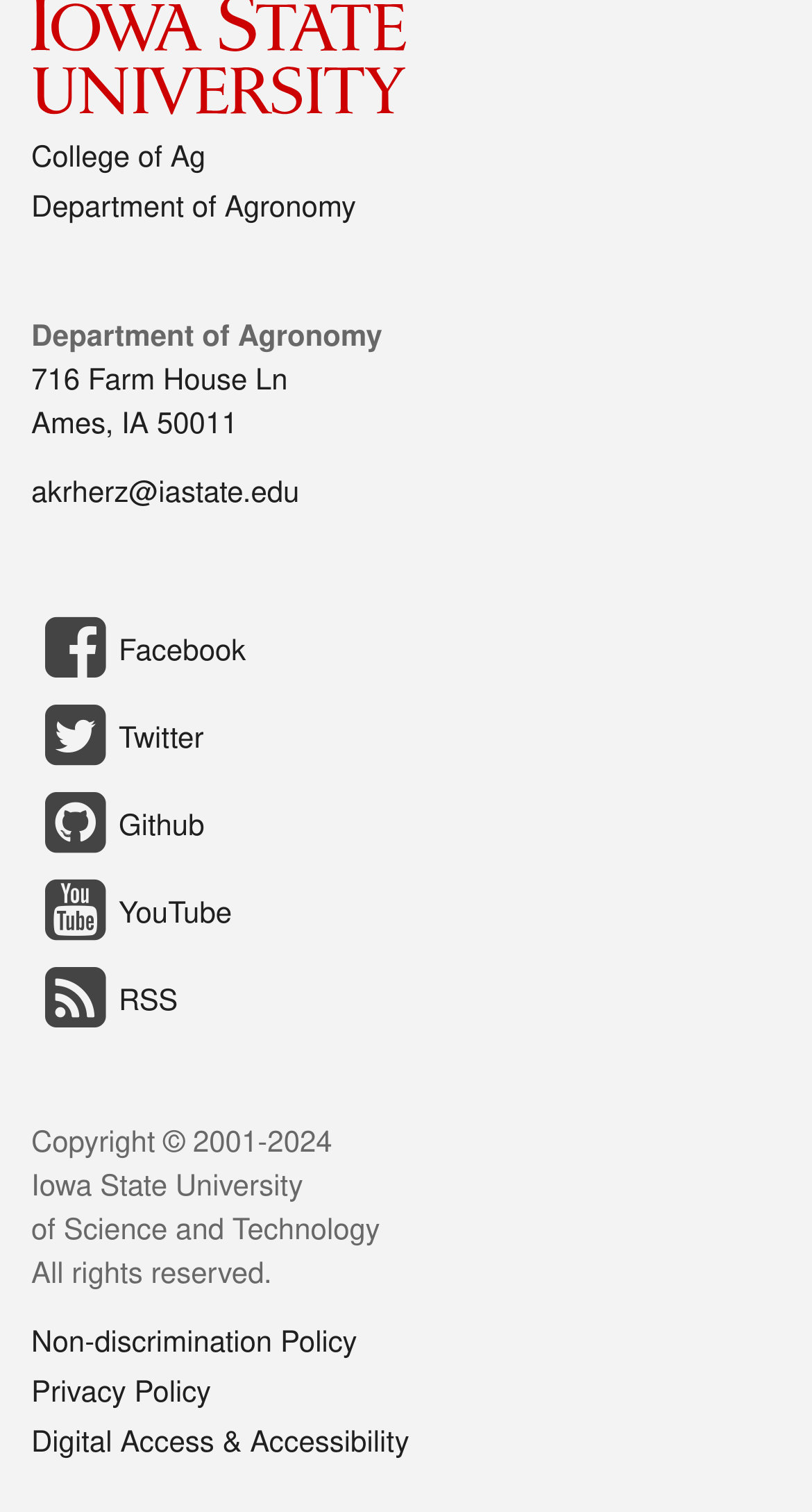Find the bounding box coordinates for the area you need to click to carry out the instruction: "contact via email". The coordinates should be four float numbers between 0 and 1, indicated as [left, top, right, bottom].

[0.038, 0.318, 0.369, 0.338]